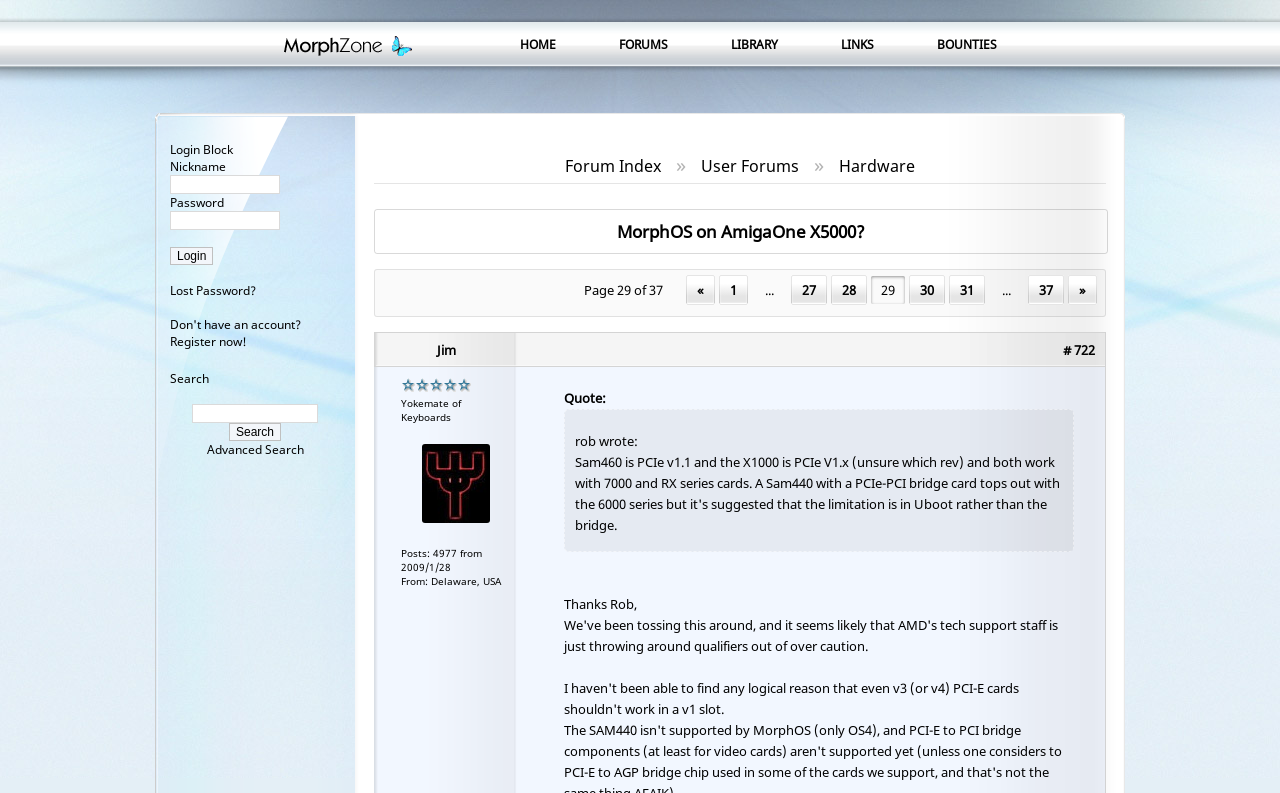Answer the question with a brief word or phrase:
What is the username of the user who posted the message?

Jim